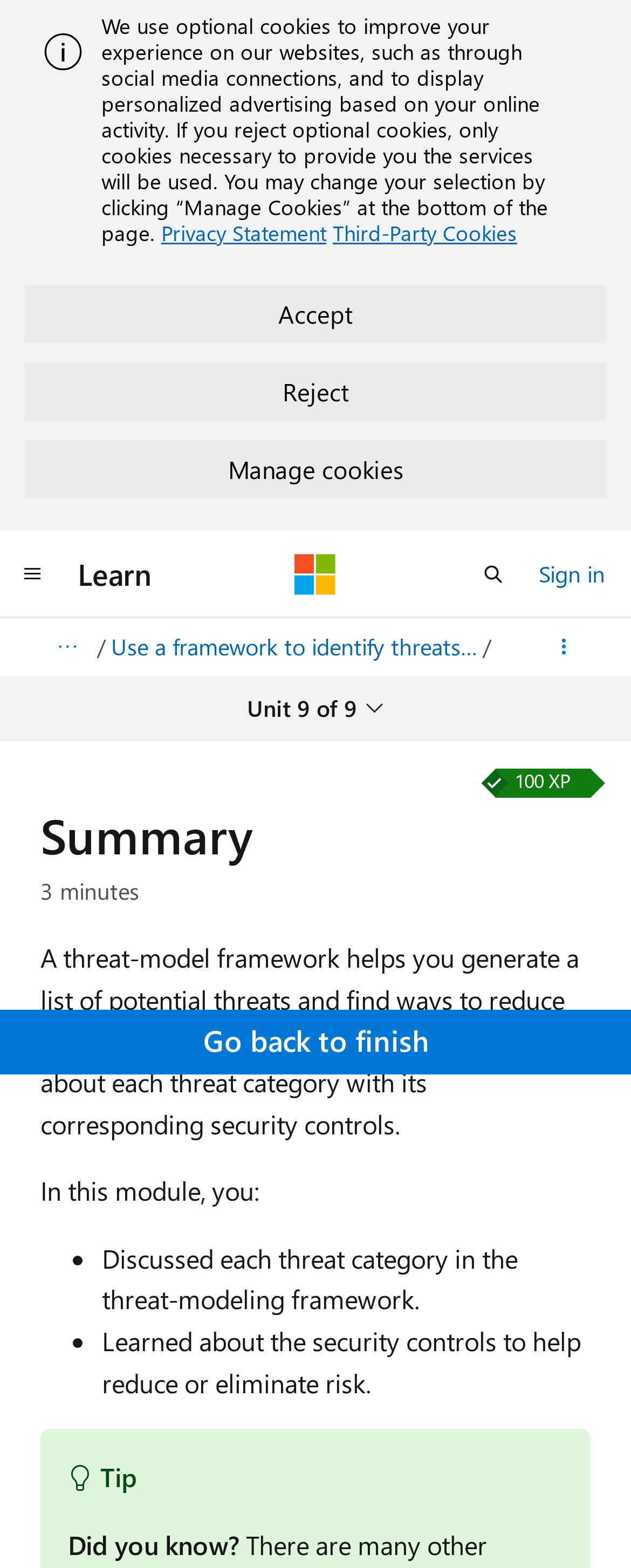Find the bounding box coordinates for the HTML element specified by: "Unit 9 of 9".

[0.371, 0.436, 0.629, 0.468]